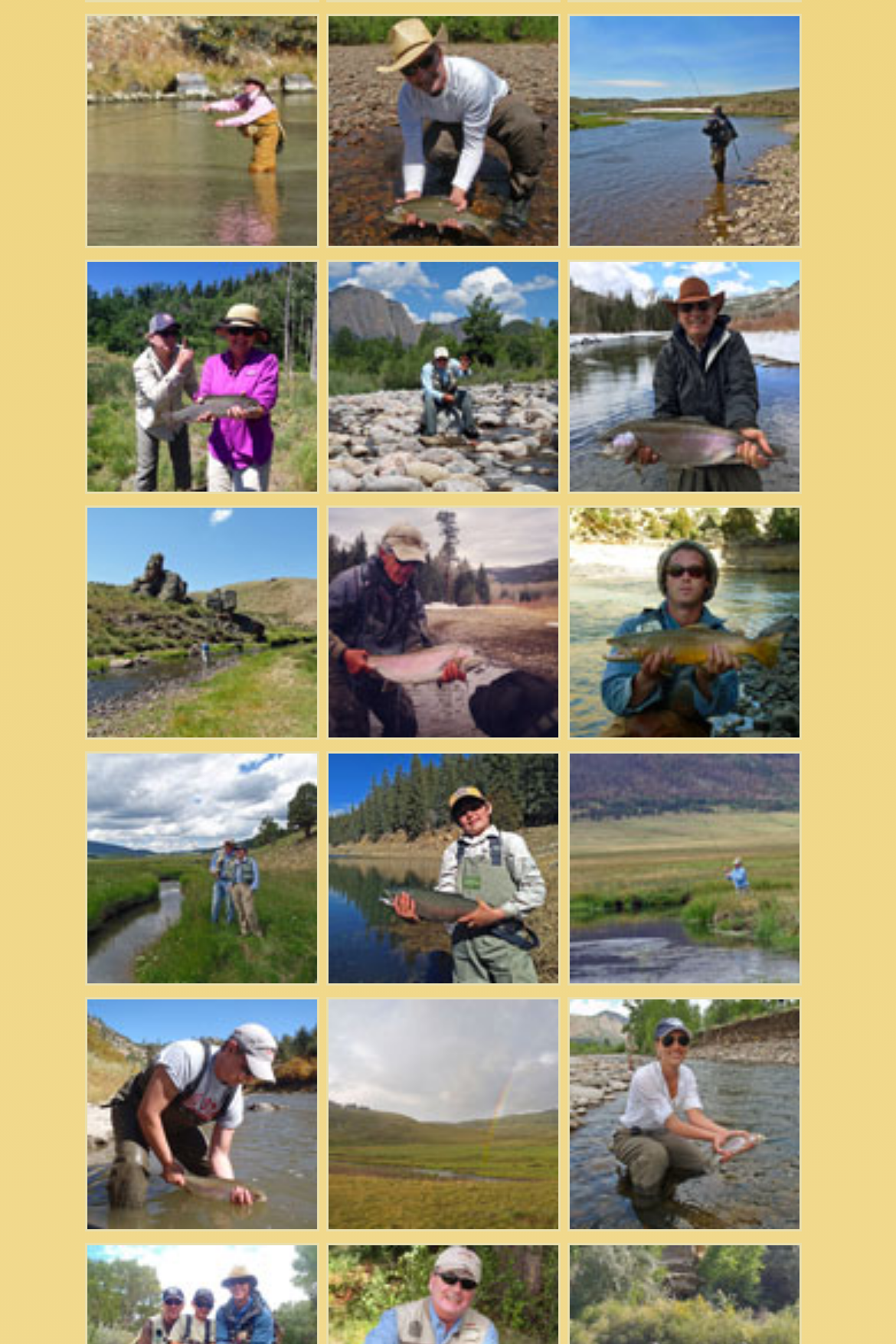Reply to the question with a single word or phrase:
How many images are on this webpage?

24